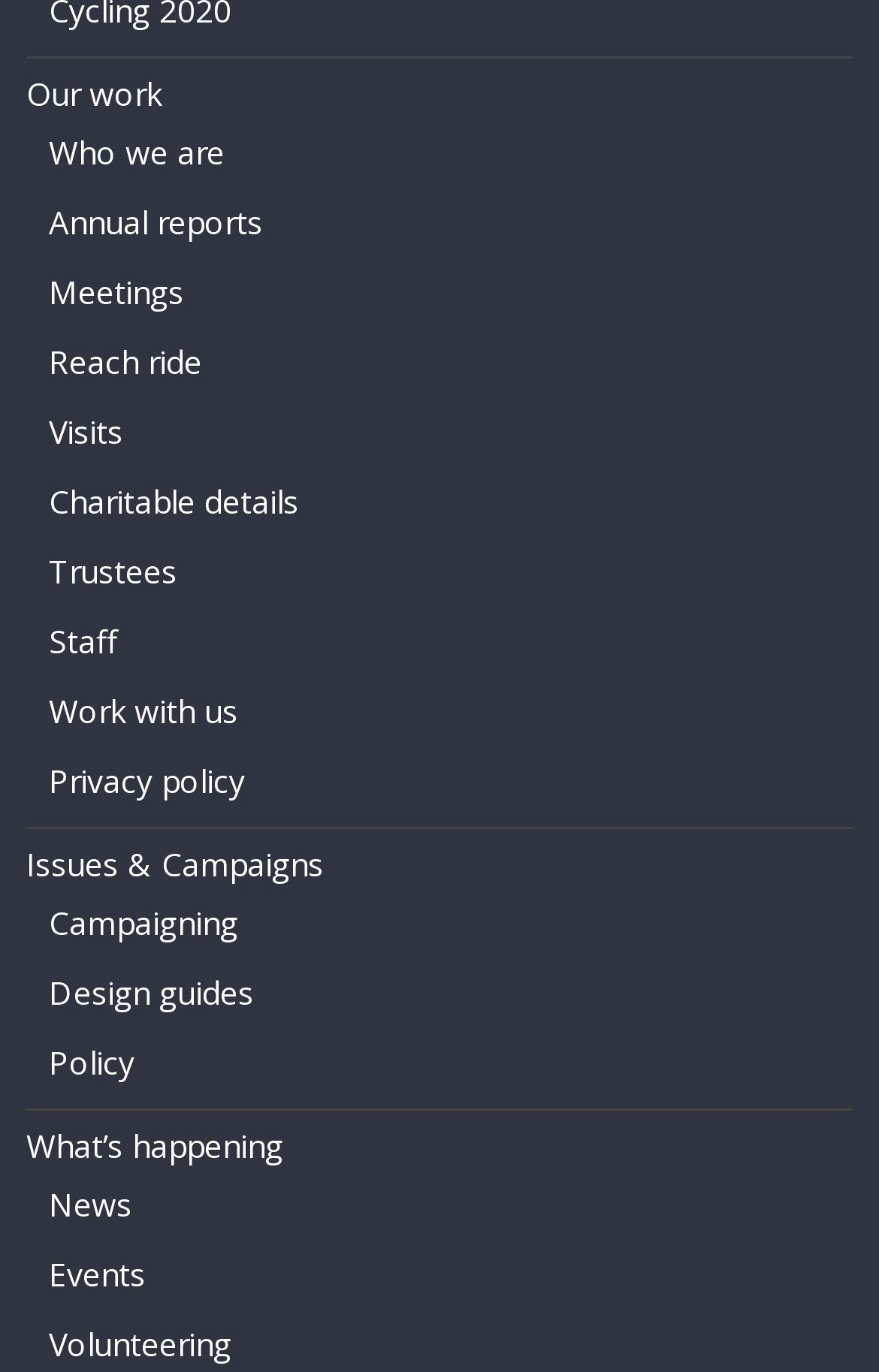Find and provide the bounding box coordinates for the UI element described with: "Annual reports".

[0.056, 0.146, 0.299, 0.177]